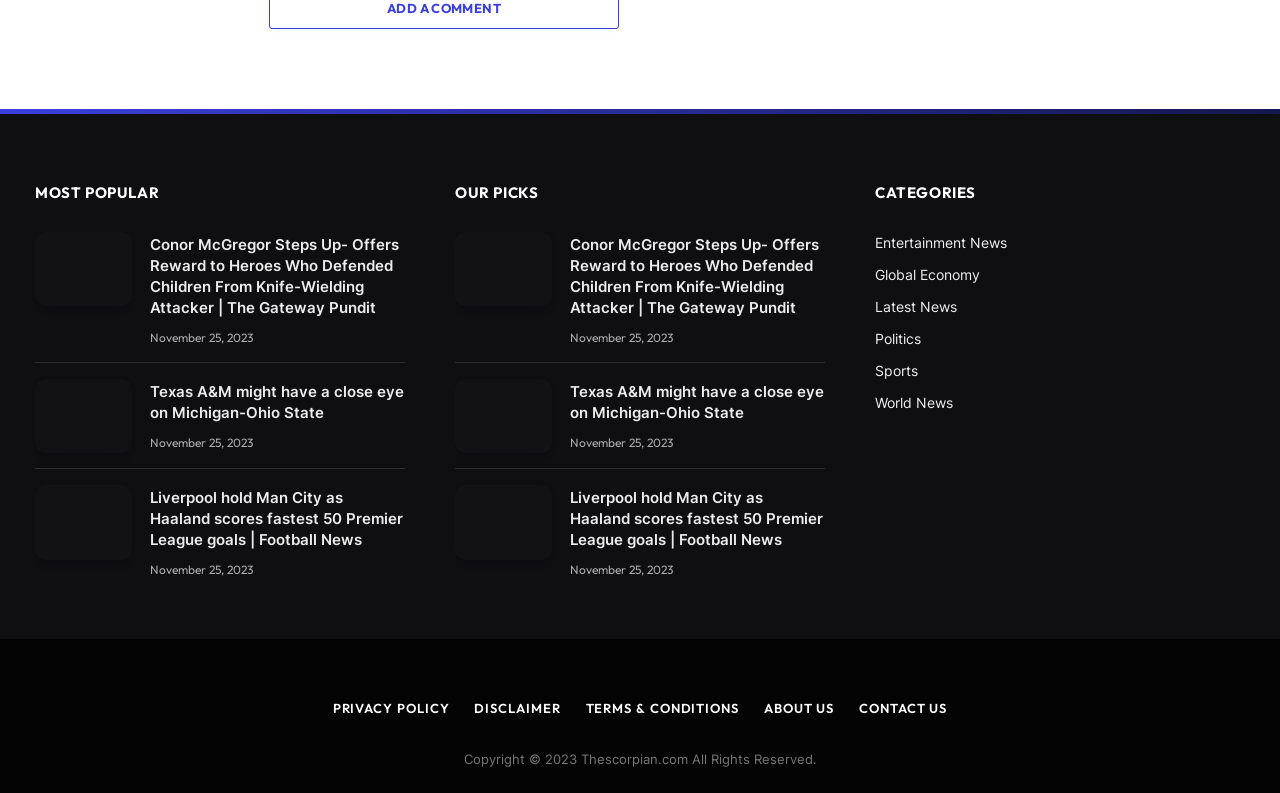Find the bounding box coordinates of the clickable region needed to perform the following instruction: "Read the article about Conor McGregor". The coordinates should be provided as four float numbers between 0 and 1, i.e., [left, top, right, bottom].

[0.027, 0.292, 0.316, 0.437]